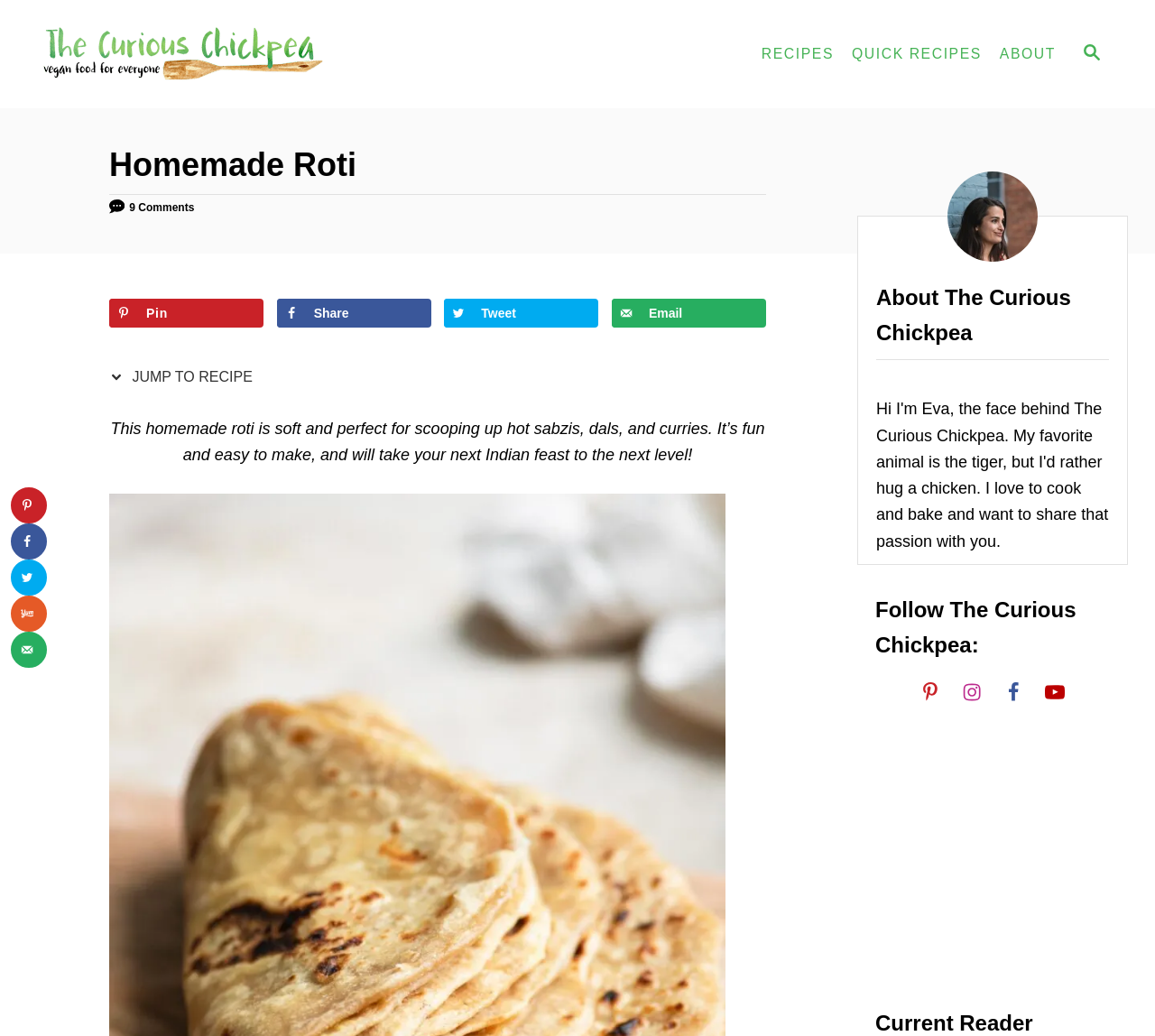How many social media platforms can you follow The Curious Chickpea on?
Relying on the image, give a concise answer in one word or a brief phrase.

4